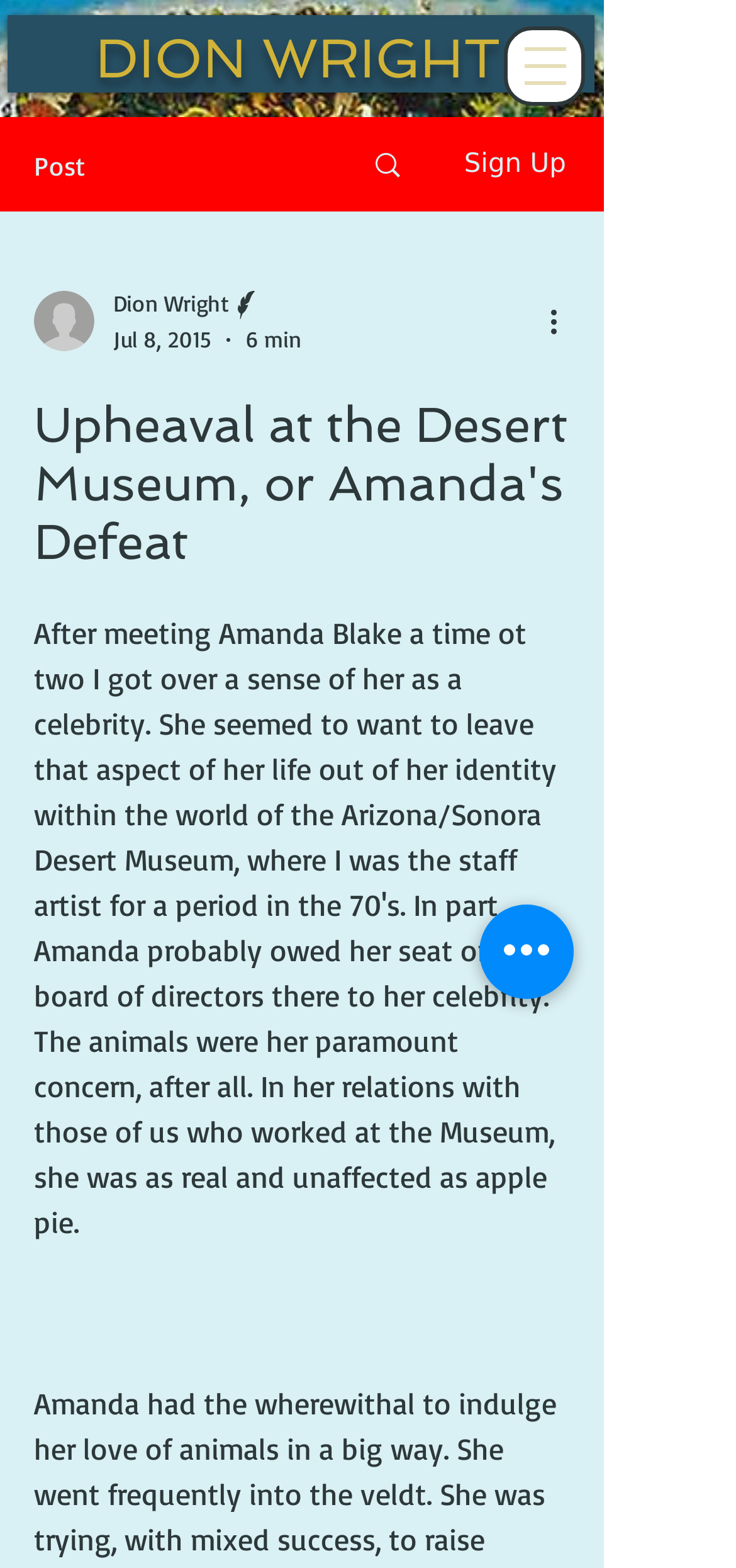What is the topic of the article?
Look at the webpage screenshot and answer the question with a detailed explanation.

The topic of the article can be inferred from the main heading 'Upheaval at the Desert Museum, or Amanda's Defeat', which suggests that the article is about Amanda Blake and an event related to the Desert Museum.